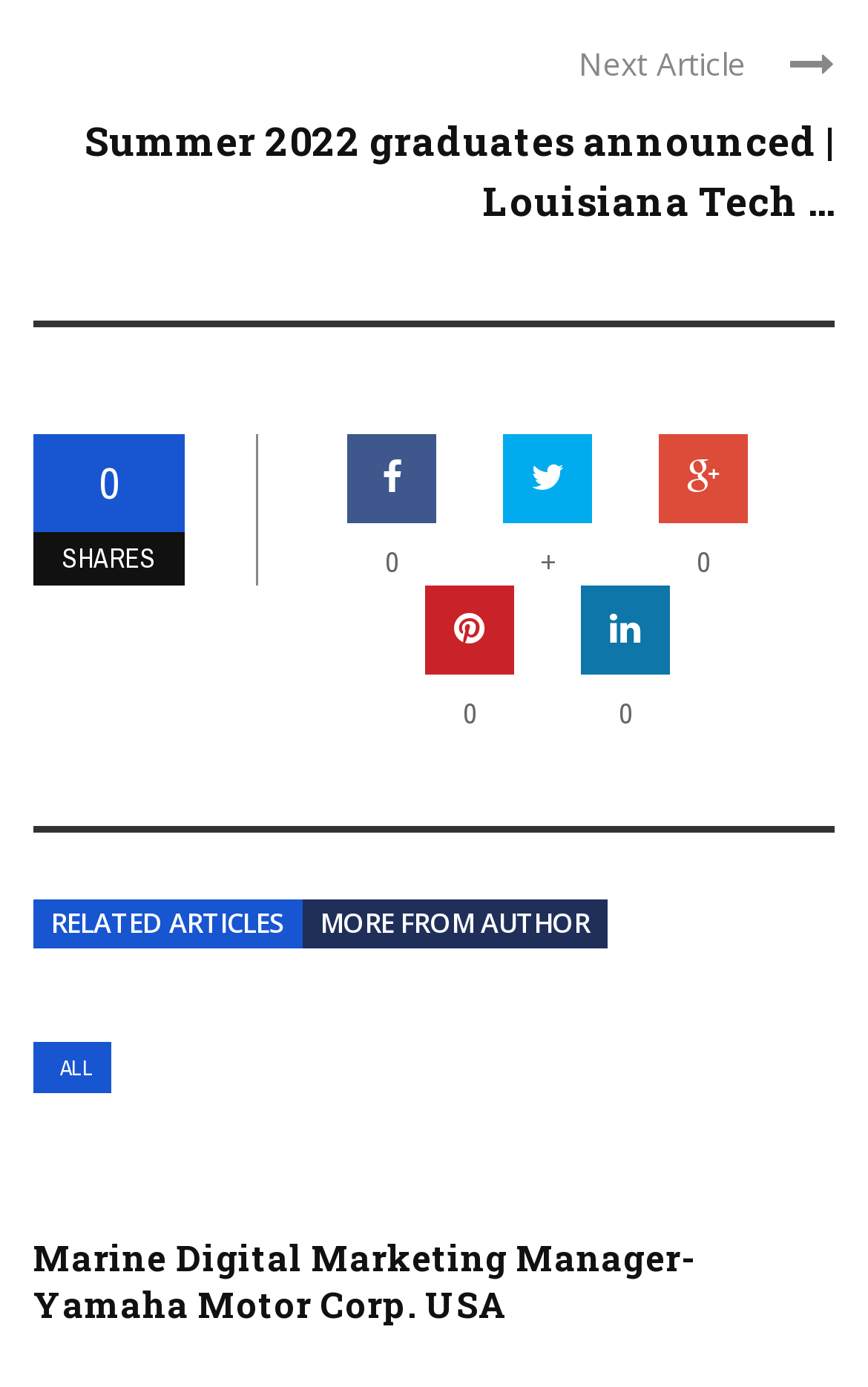Bounding box coordinates should be provided in the format (top-left x, top-left y, bottom-right x, bottom-right y) with all values between 0 and 1. Identify the bounding box for this UI element: Related articles

[0.038, 0.649, 0.349, 0.685]